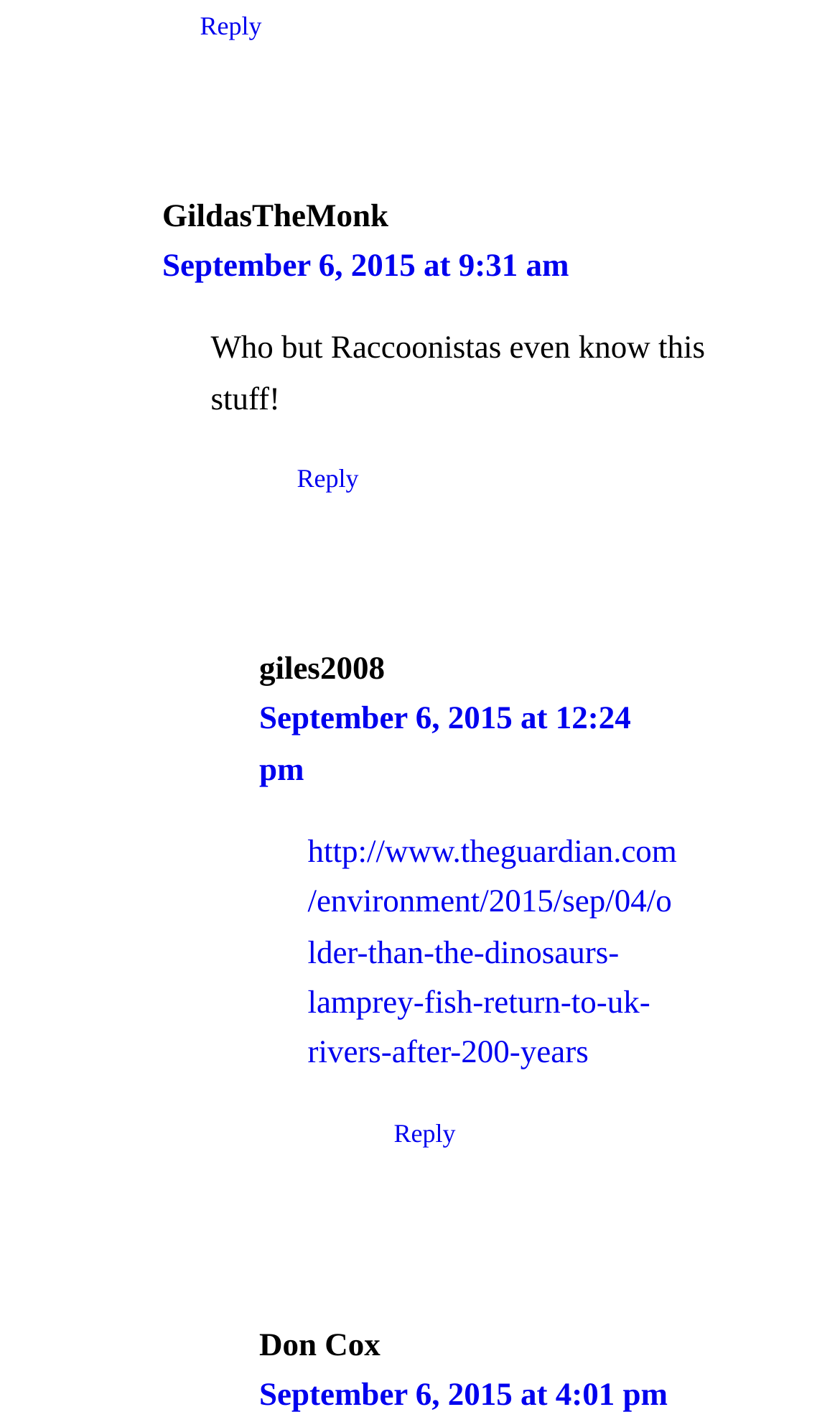Who wrote the comment about Amphioxus?
Based on the image, answer the question with a single word or brief phrase.

Don Cox